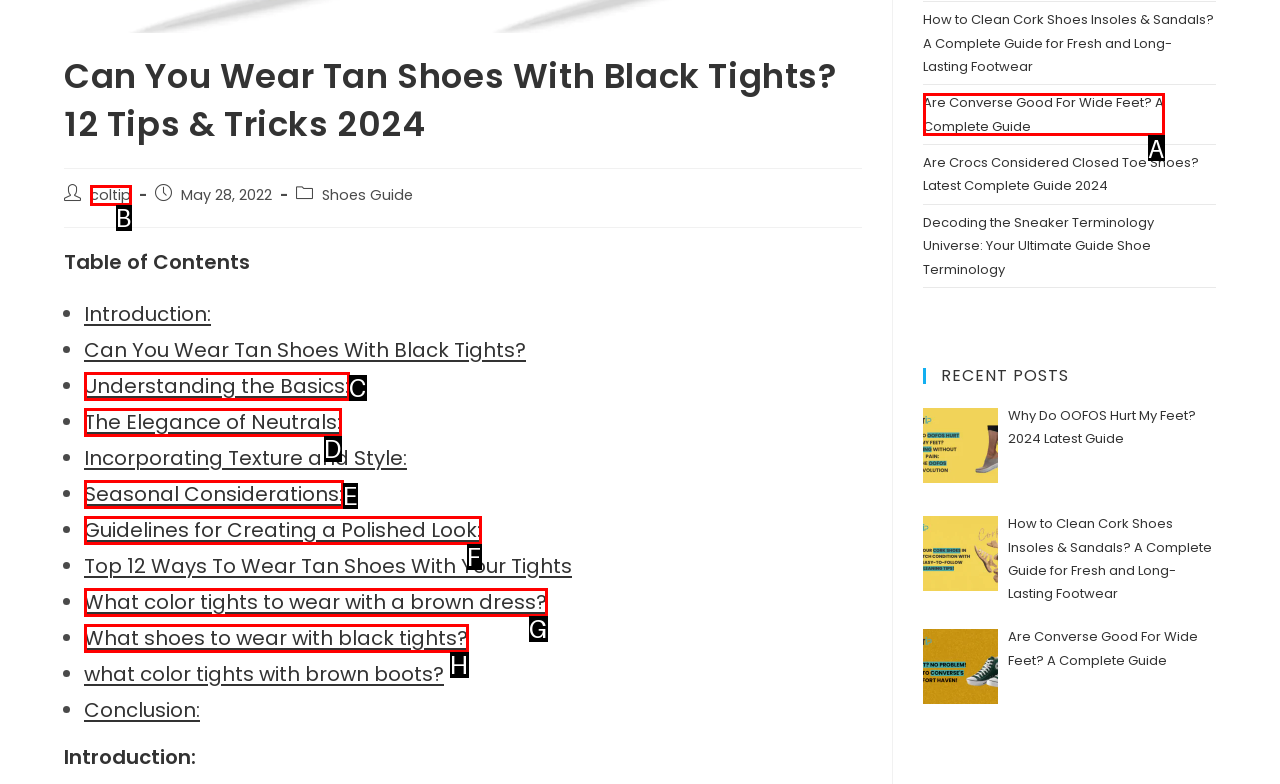From the options shown, which one fits the description: Understanding the Basics:? Respond with the appropriate letter.

C